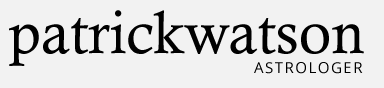Provide a comprehensive description of the image.

The image features the logo for Patrick Watson, an astrologer, prominently displaying his name in lowercase letters followed by the word "ASTROLOGER" in a more formal style. This visually striking design emphasizes his brand identity, making it clear that he specializes in astrological services. The use of typography conveys a sense of professionalism while maintaining a modern and approachable aesthetic, engaging potential clients who may be seeking insights through astrology.